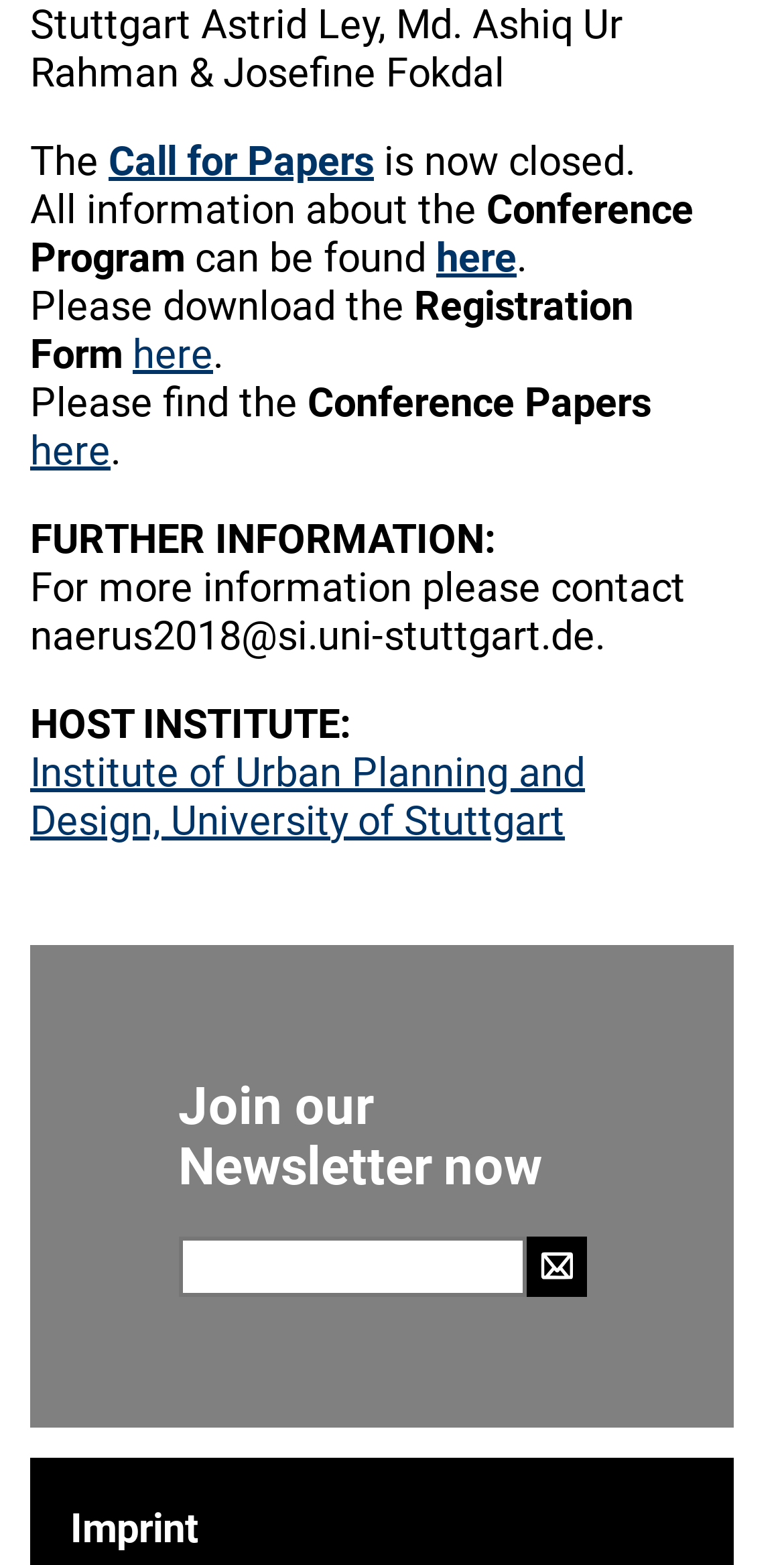Given the following UI element description: "name="email"", find the bounding box coordinates in the webpage screenshot.

[0.227, 0.79, 0.671, 0.829]